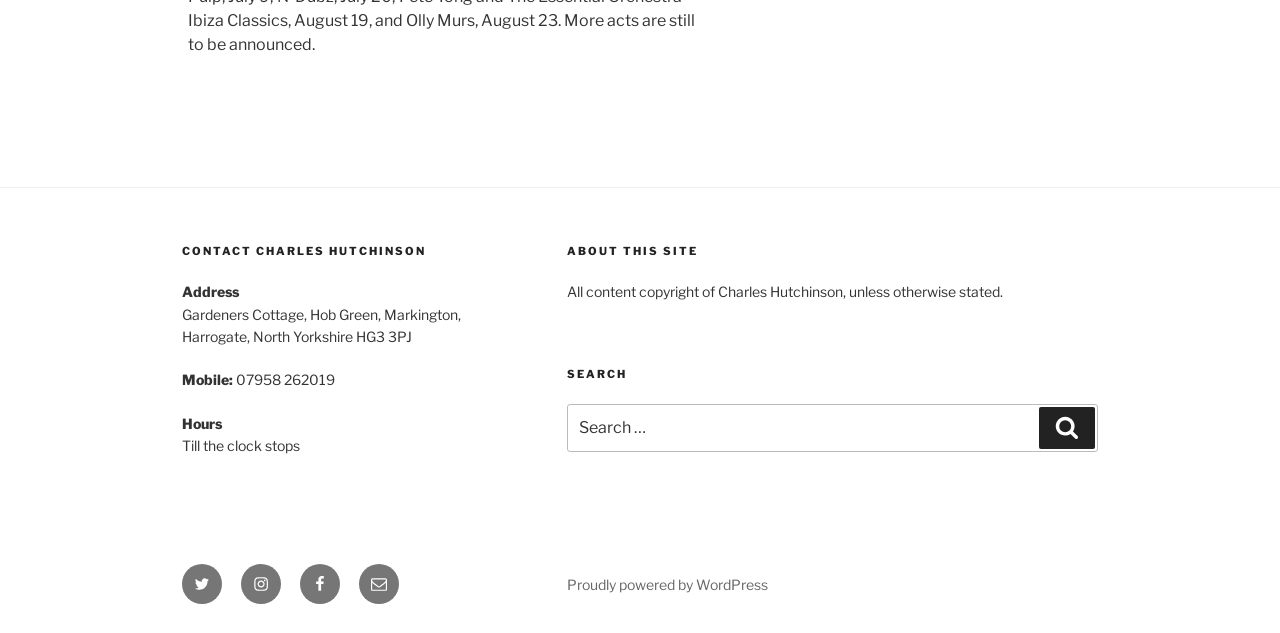Please respond in a single word or phrase: 
What is the mobile number of Charles Hutchinson?

07958 262019